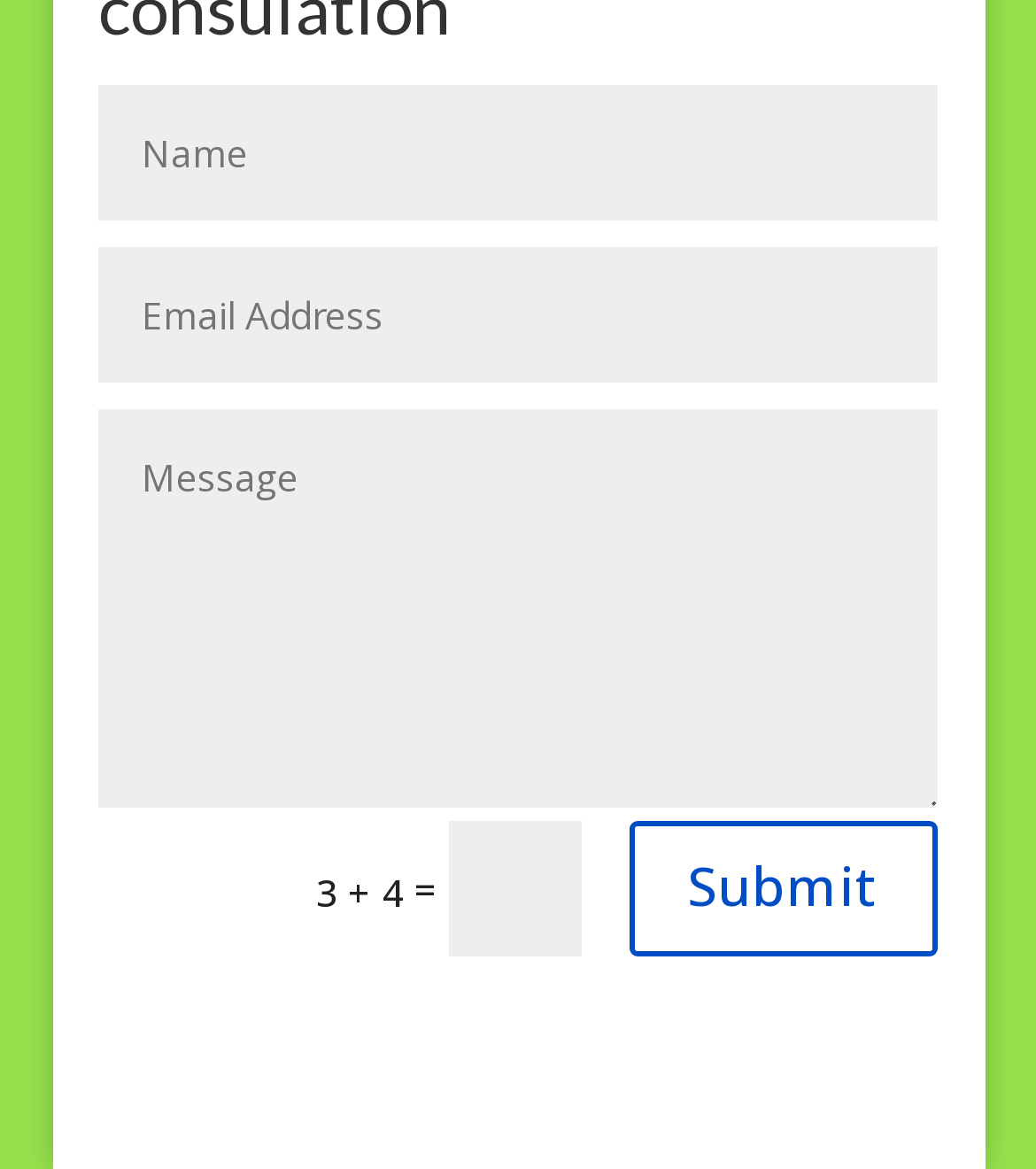Please respond to the question using a single word or phrase:
What is the purpose of the 'Submit' button?

To submit the form